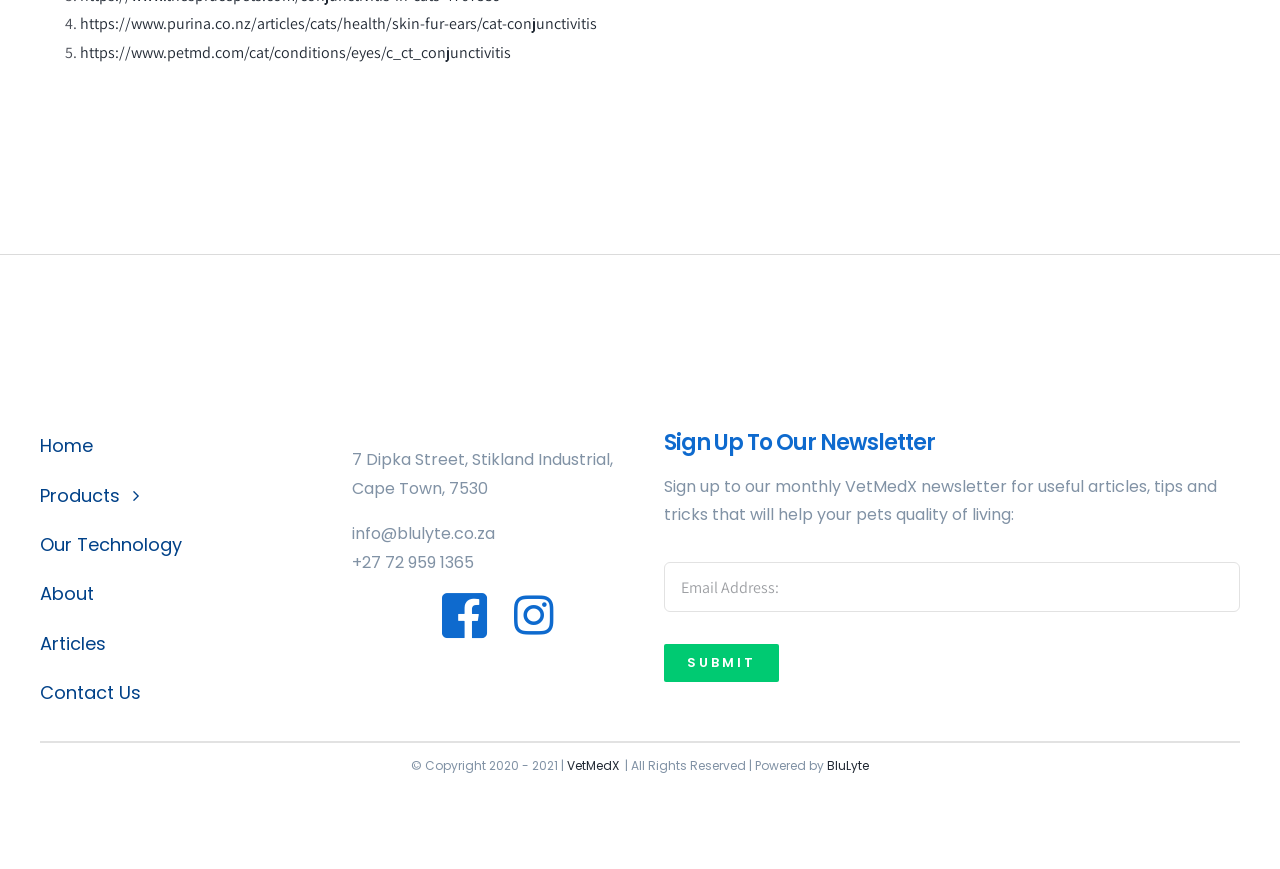Show the bounding box coordinates for the element that needs to be clicked to execute the following instruction: "Submit your email address to sign up for the newsletter". Provide the coordinates in the form of four float numbers between 0 and 1, i.e., [left, top, right, bottom].

[0.519, 0.741, 0.609, 0.785]